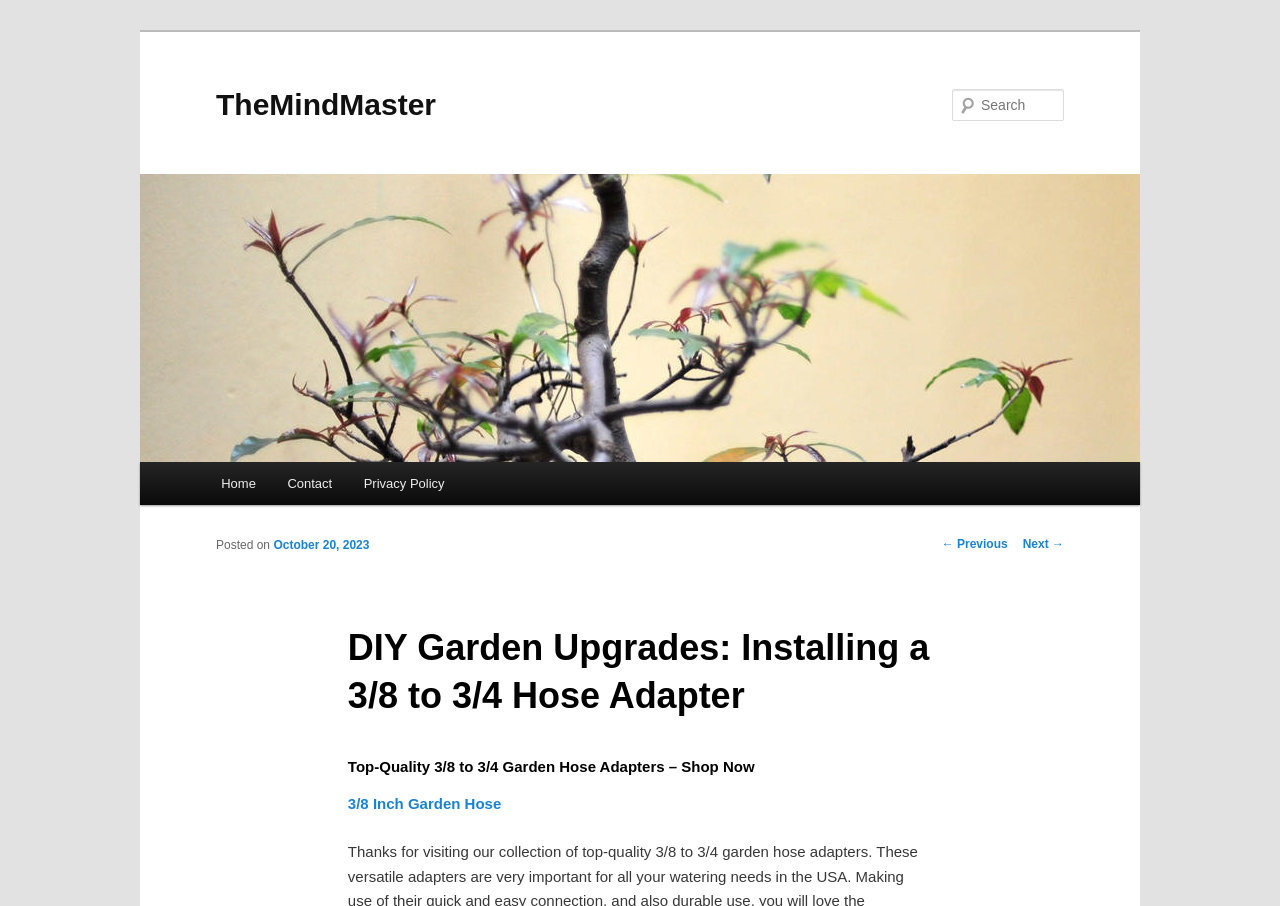Use the information in the screenshot to answer the question comprehensively: How many links are in the main menu?

I looked at the links under the 'Main menu' heading and counted three links: 'Home', 'Contact', and 'Privacy Policy'.